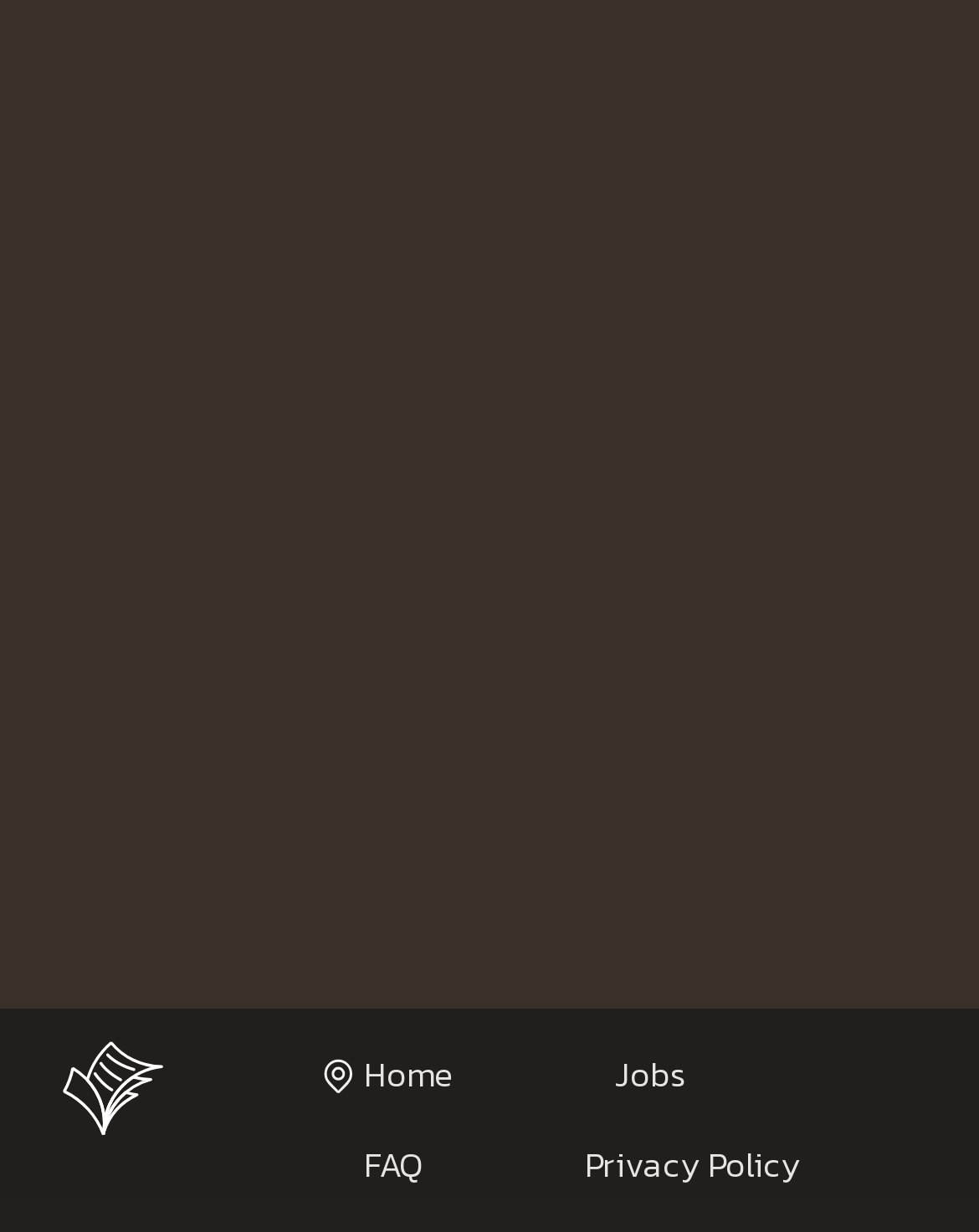What is the logo present at the bottom of the webpage?
From the screenshot, provide a brief answer in one word or phrase.

Printing logo